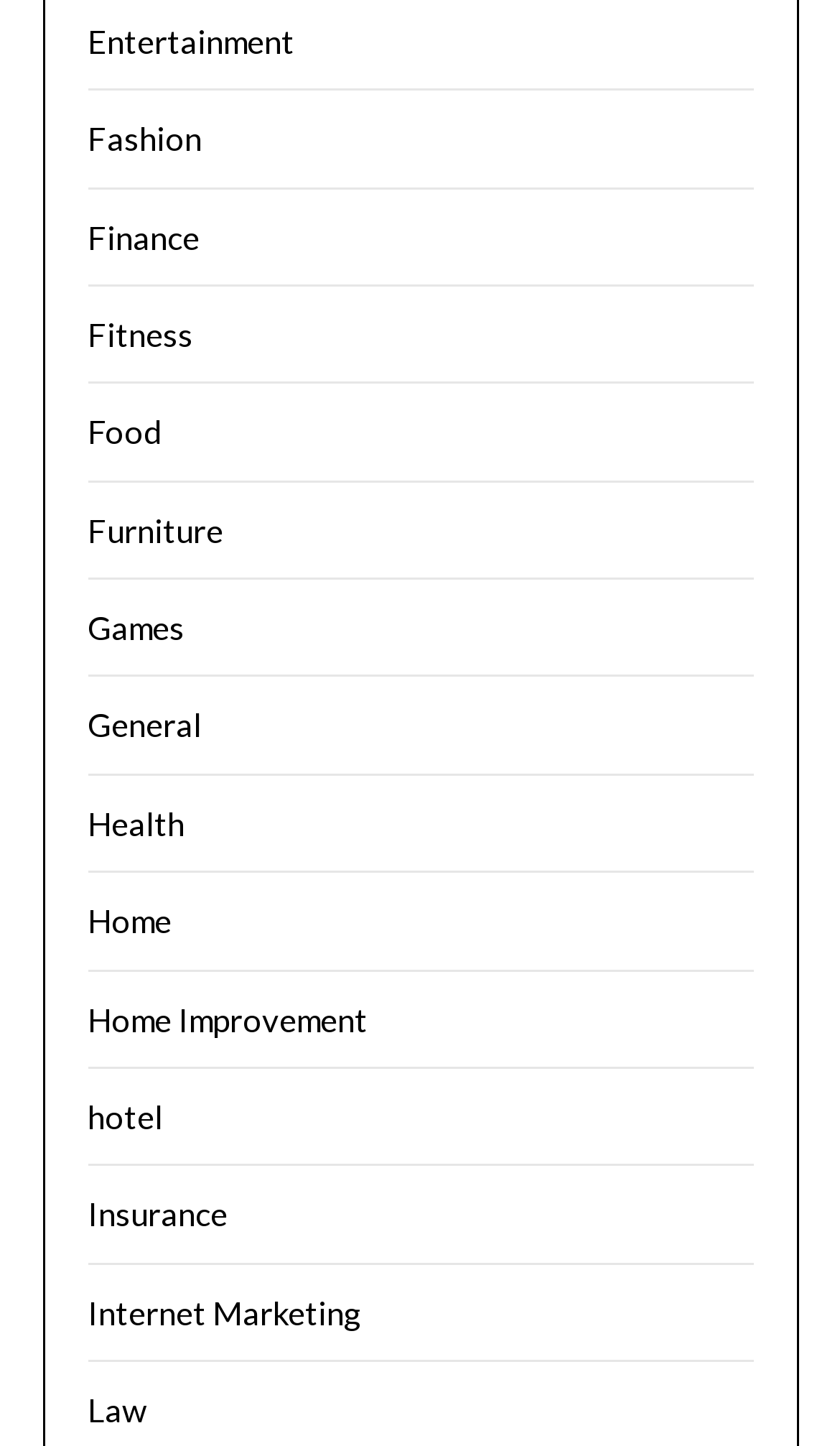From the webpage screenshot, predict the bounding box of the UI element that matches this description: "Home Improvement".

[0.104, 0.691, 0.437, 0.718]